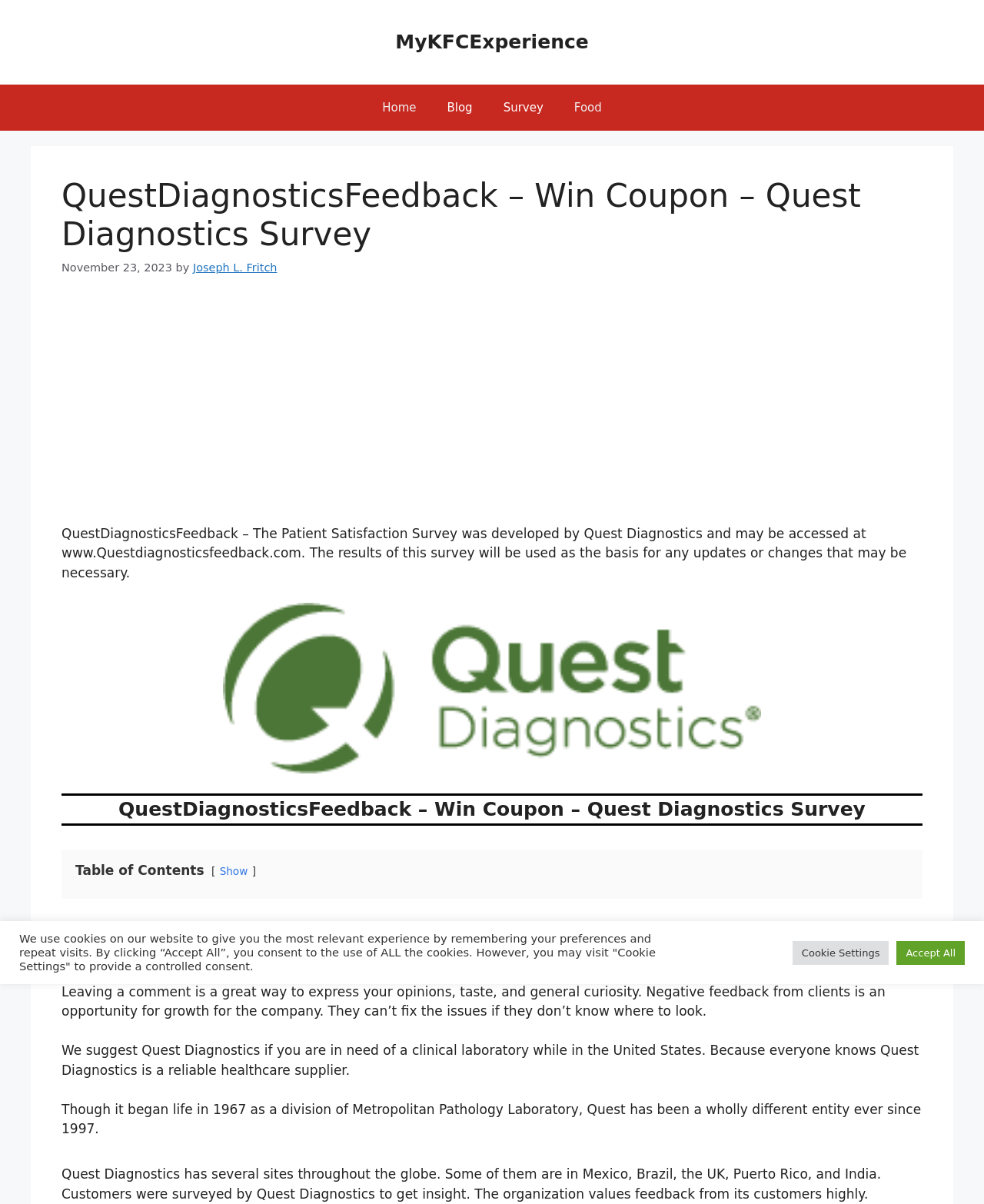Locate the primary headline on the webpage and provide its text.

QuestDiagnosticsFeedback – Win Coupon – Quest Diagnostics Survey